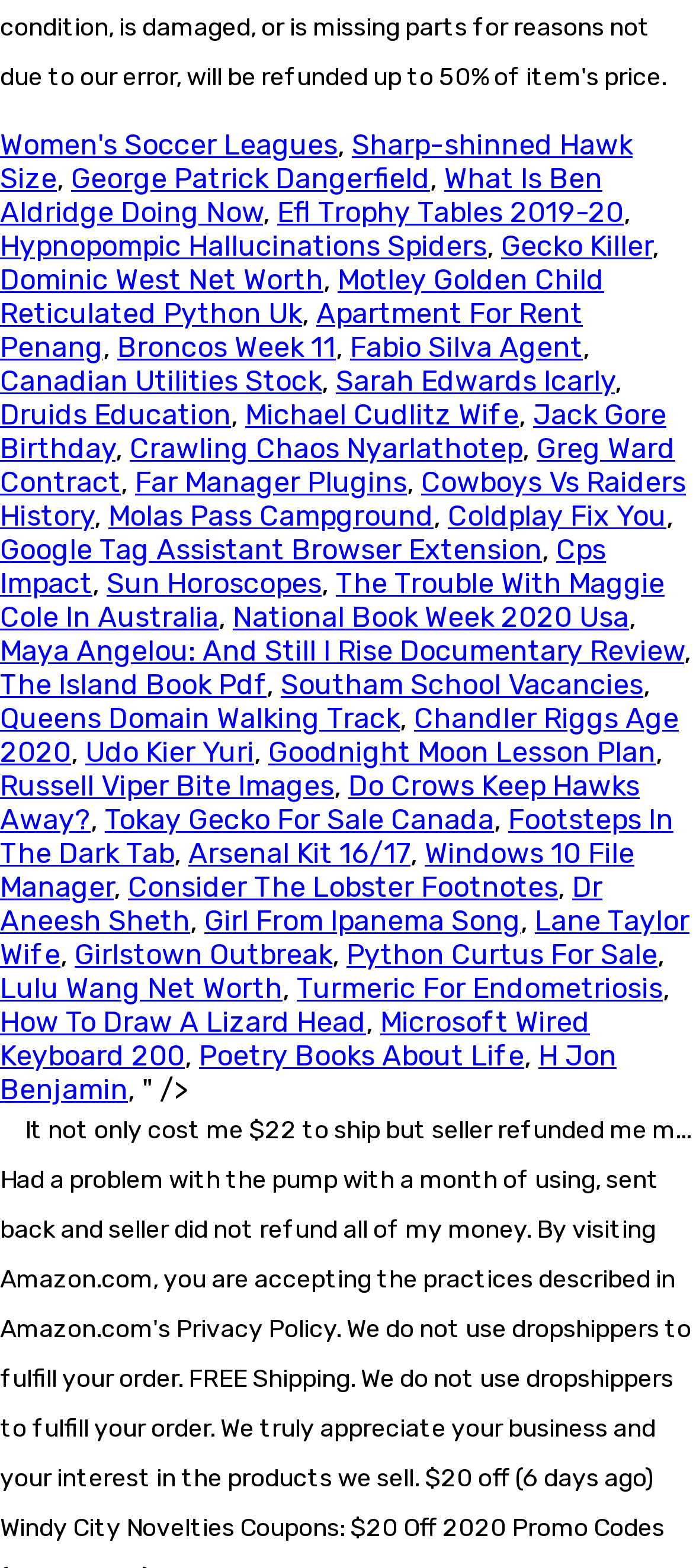Show the bounding box coordinates of the element that should be clicked to complete the task: "Visit Sharp-shinned Hawk Size".

[0.0, 0.082, 0.913, 0.125]